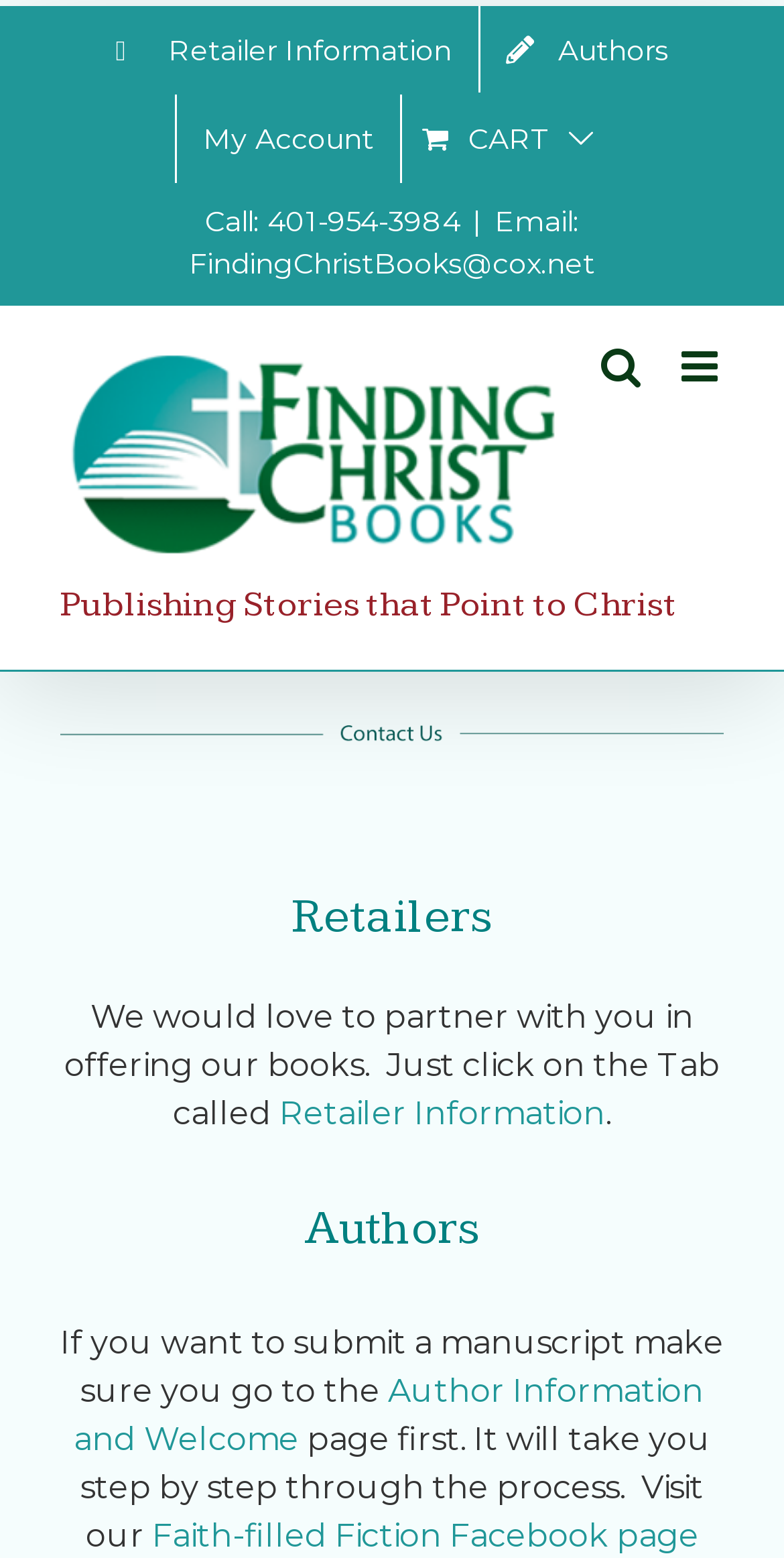What is the next step for authors who want to submit a manuscript?
Please respond to the question with as much detail as possible.

I found the next step for authors by looking at the static text element with the content 'If you want to submit a manuscript make sure you go to the' and the link element with the content 'Author Information and Welcome' which is located near the 'Authors' heading.